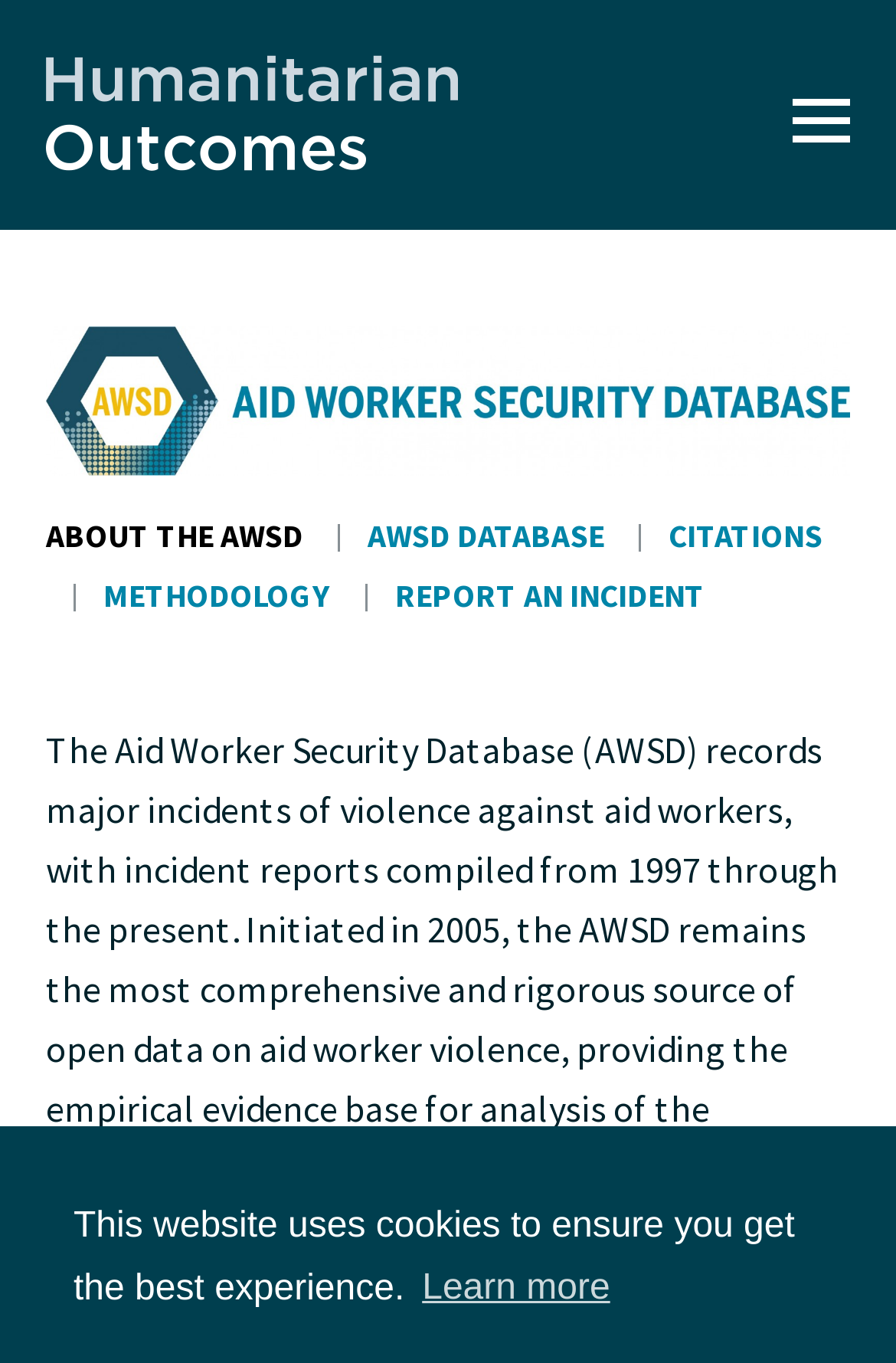Find the bounding box coordinates of the element to click in order to complete this instruction: "view ABOUT THE AWSD". The bounding box coordinates must be four float numbers between 0 and 1, denoted as [left, top, right, bottom].

[0.051, 0.378, 0.338, 0.409]